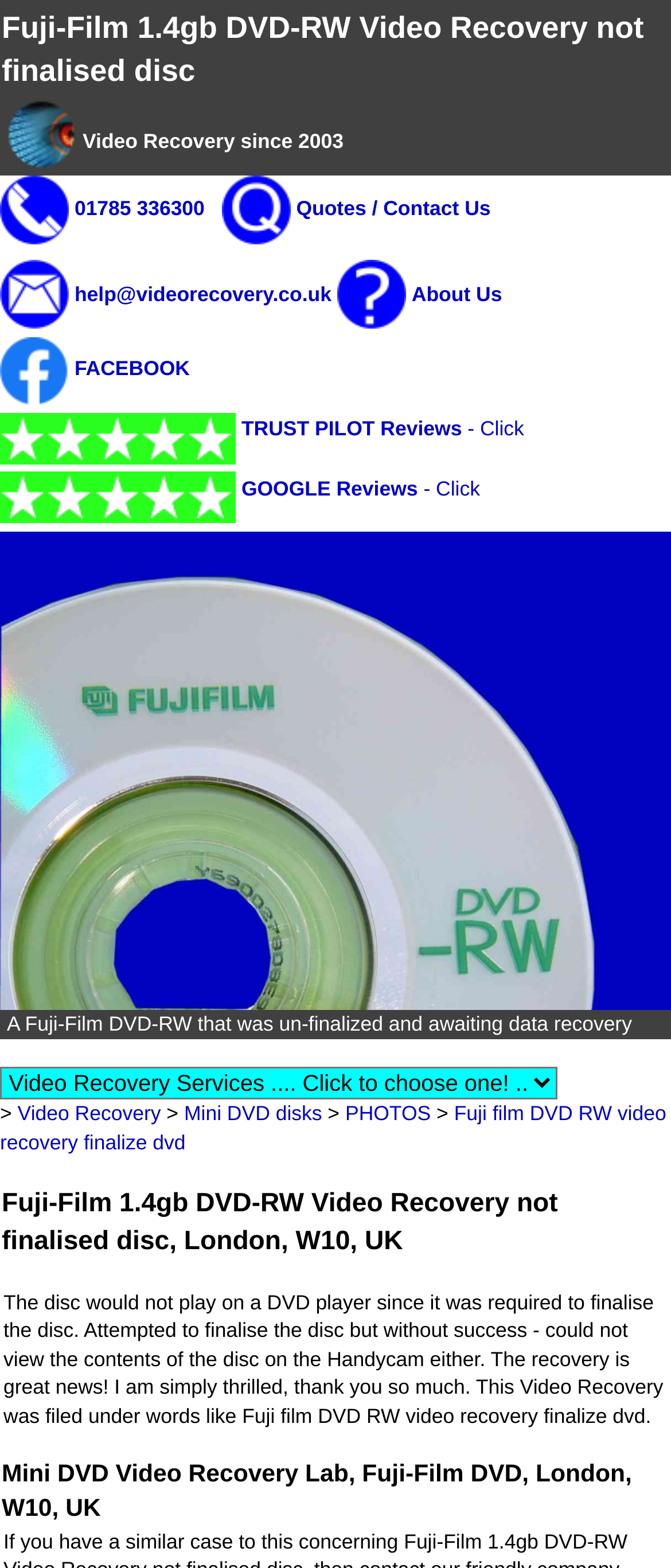Provide a one-word or short-phrase response to the question:
What is the company's rating on Trust Pilot?

Not specified